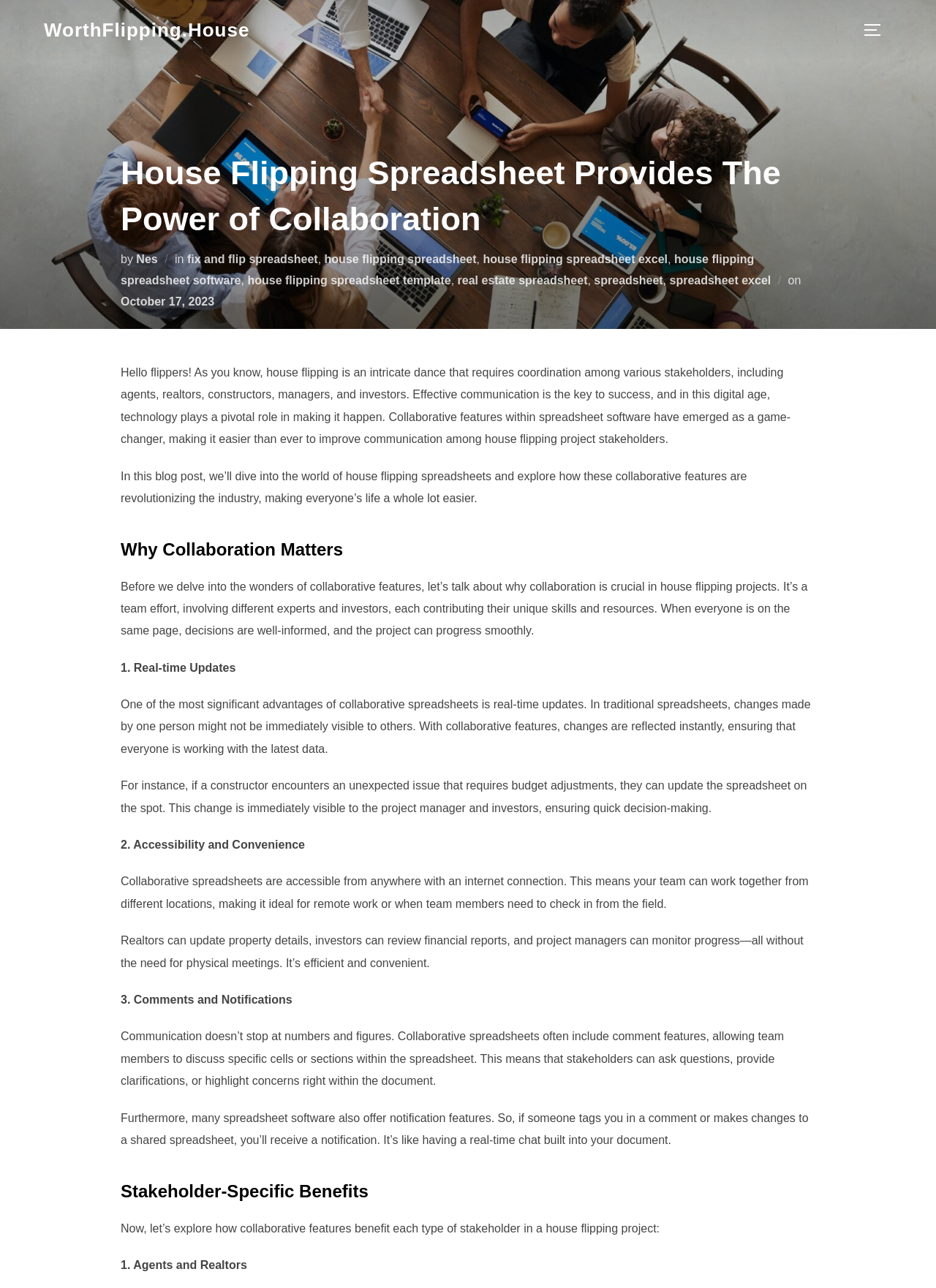Pinpoint the bounding box coordinates of the element you need to click to execute the following instruction: "Click the WorthFlipping.House link". The bounding box should be represented by four float numbers between 0 and 1, in the format [left, top, right, bottom].

[0.047, 0.01, 0.267, 0.037]